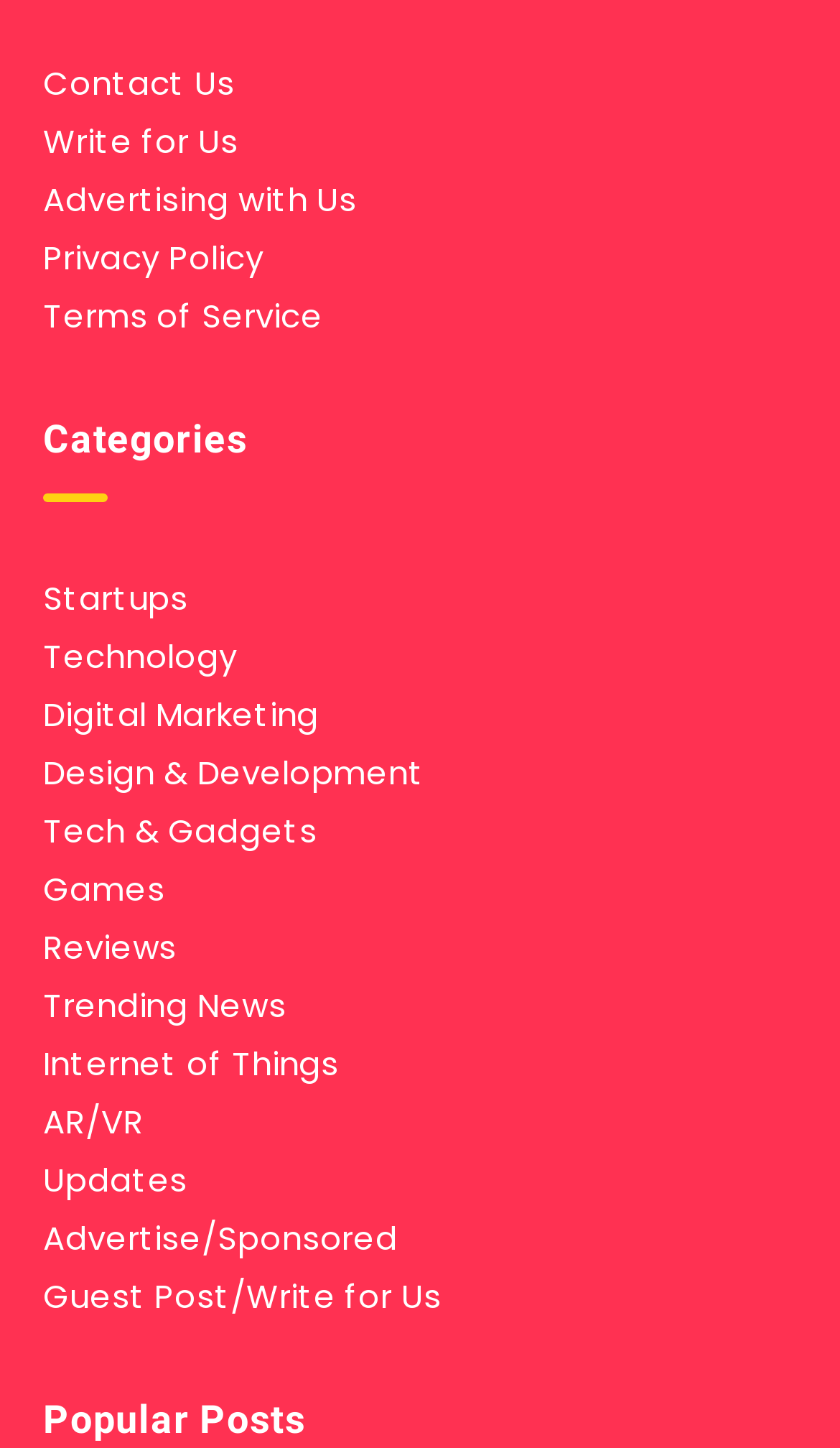Please mark the bounding box coordinates of the area that should be clicked to carry out the instruction: "Read the privacy policy".

[0.051, 0.163, 0.313, 0.197]